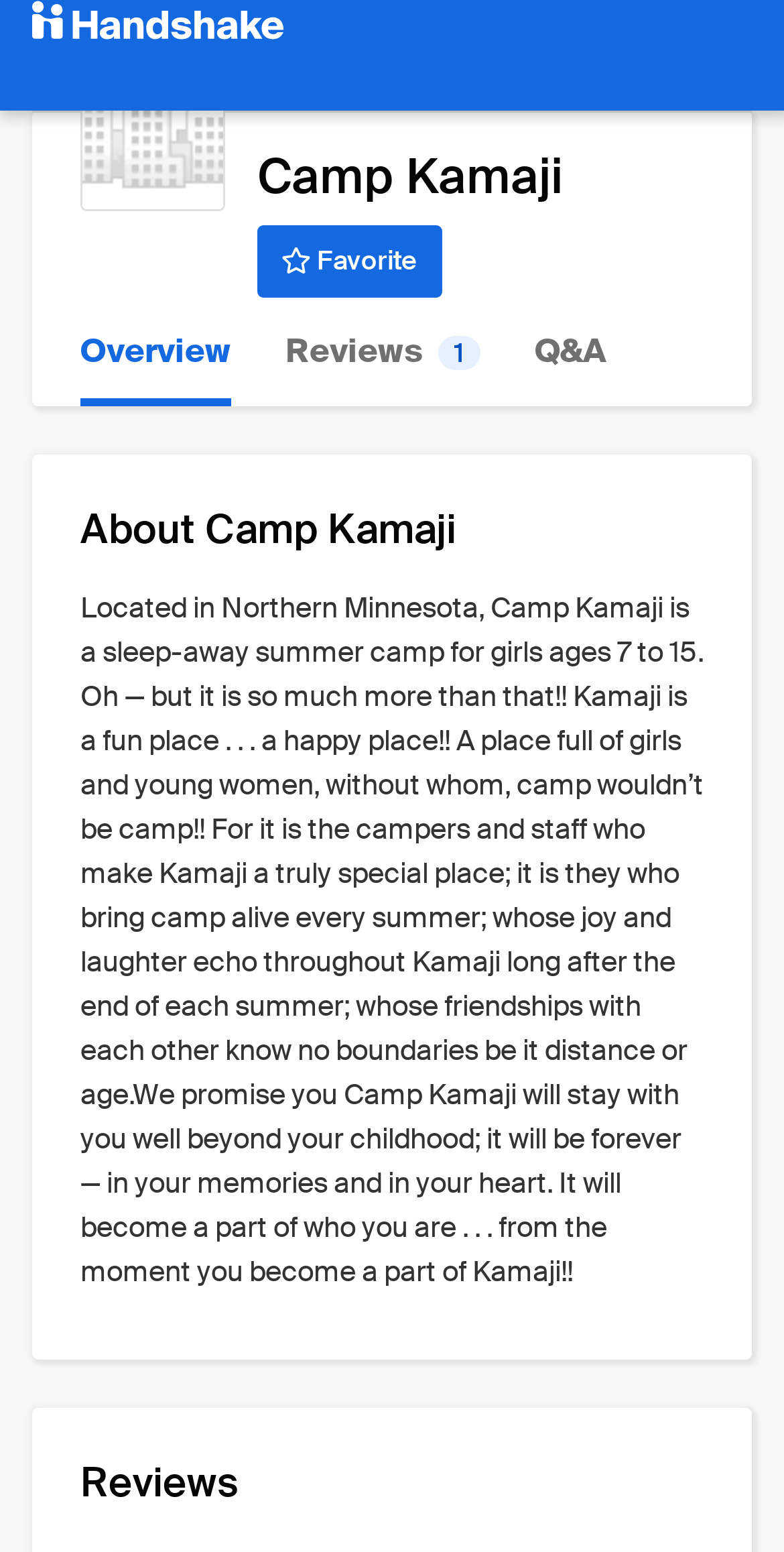What is the location of the summer camp?
Can you provide an in-depth and detailed response to the question?

The location of the summer camp can be found in the static text element that describes the camp, which states 'Located in Northern Minnesota, Camp Kamaji is a sleep-away summer camp for girls ages 7 to 15'.